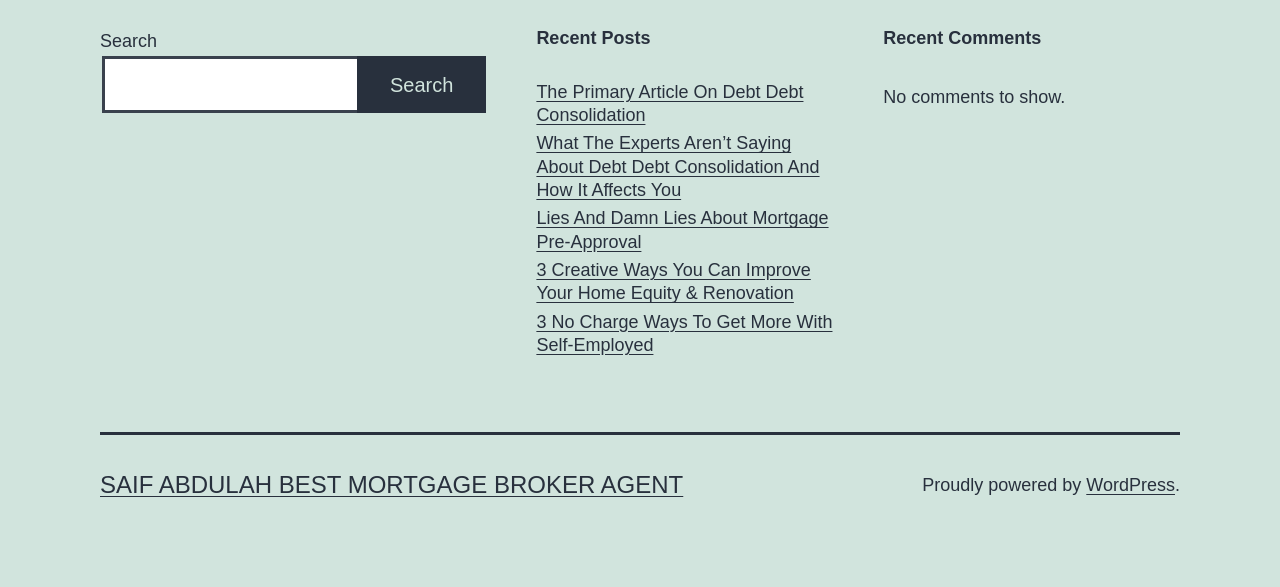Locate the bounding box coordinates of the region to be clicked to comply with the following instruction: "Read the User Manual". The coordinates must be four float numbers between 0 and 1, in the form [left, top, right, bottom].

None